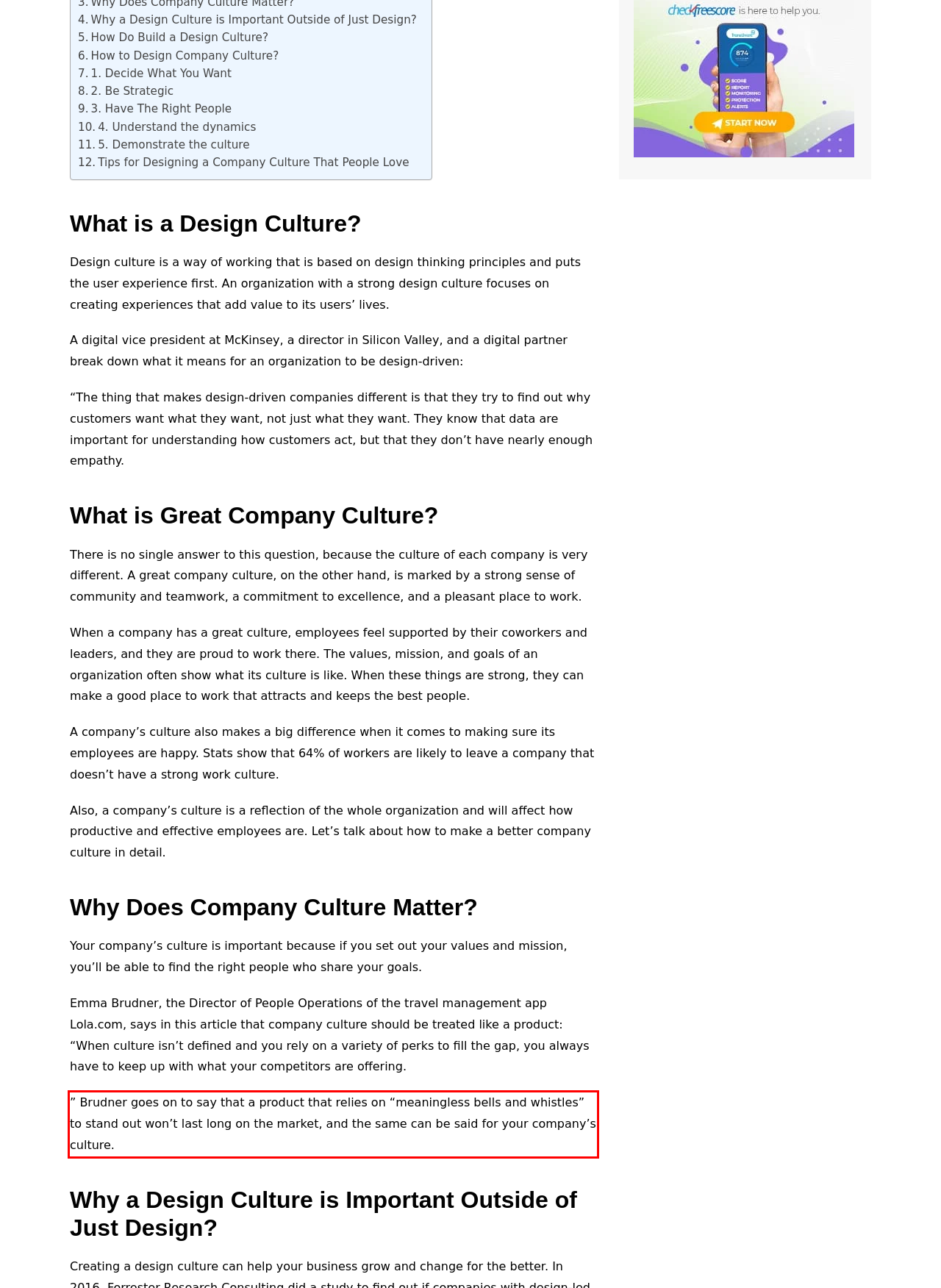Examine the screenshot of the webpage, locate the red bounding box, and perform OCR to extract the text contained within it.

” Brudner goes on to say that a product that relies on “meaningless bells and whistles” to stand out won’t last long on the market, and the same can be said for your company’s culture.